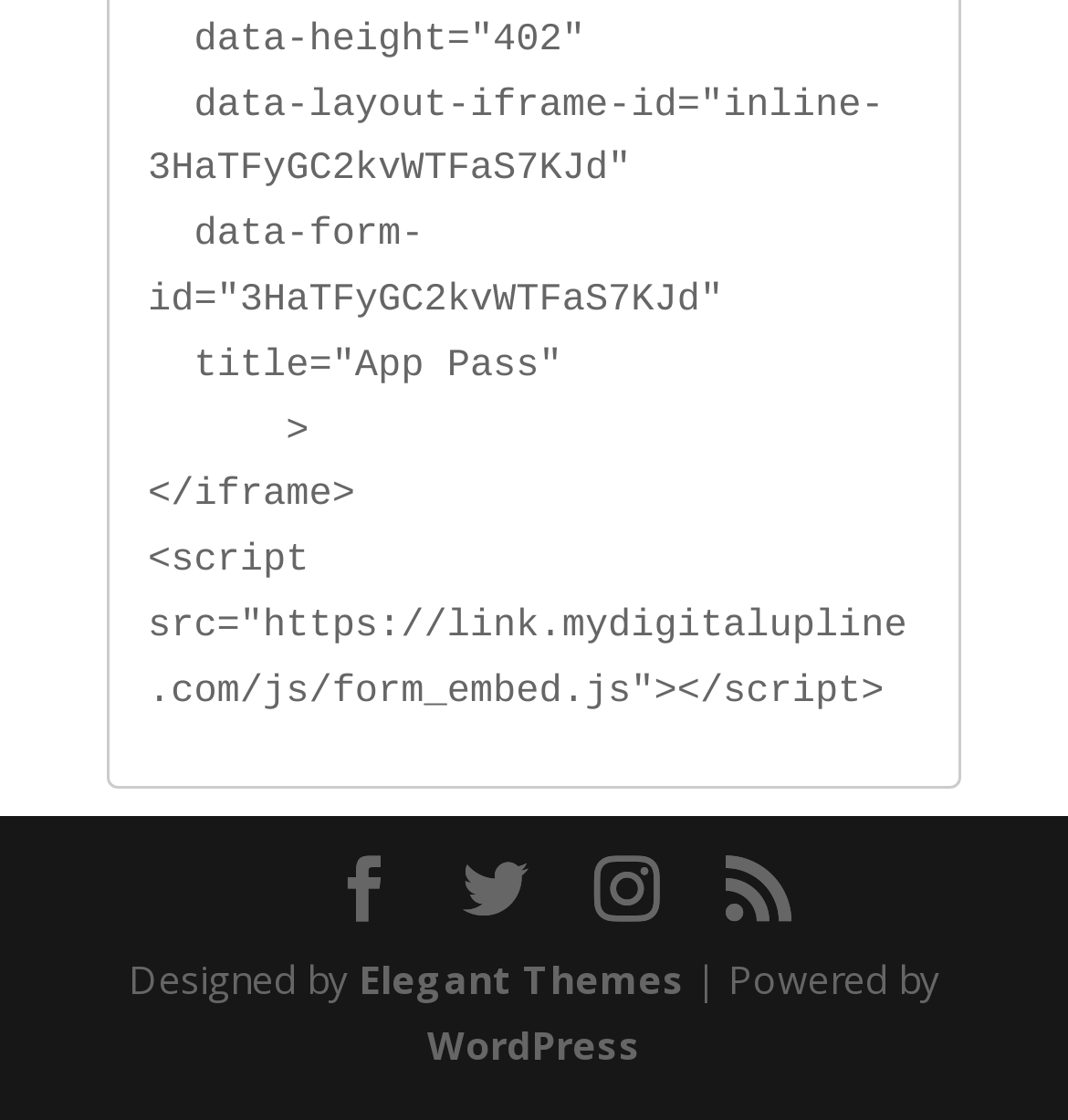Please determine the bounding box coordinates for the element with the description: "About".

None